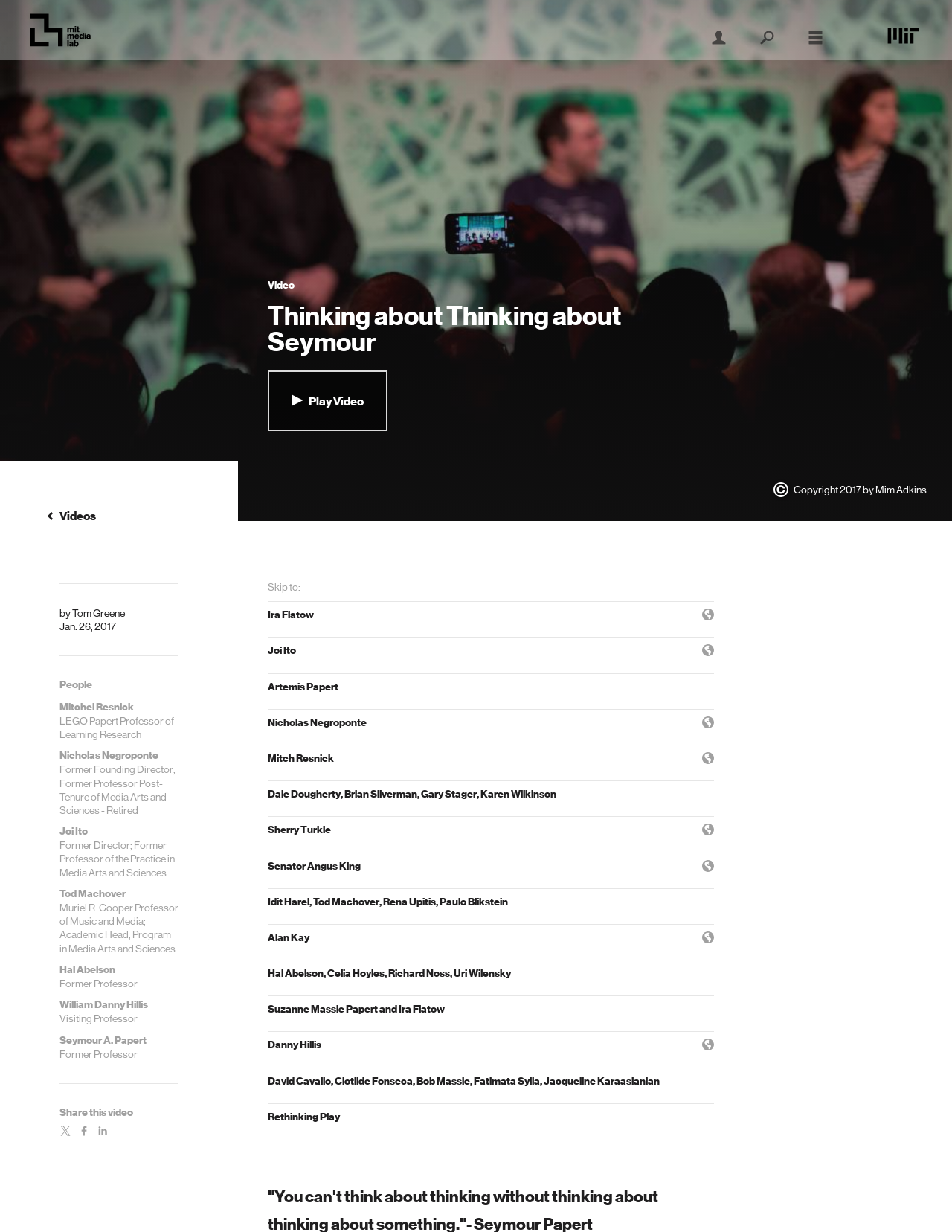What is the text of the 'Share this video' section?
Identify the answer in the screenshot and reply with a single word or phrase.

Share this video